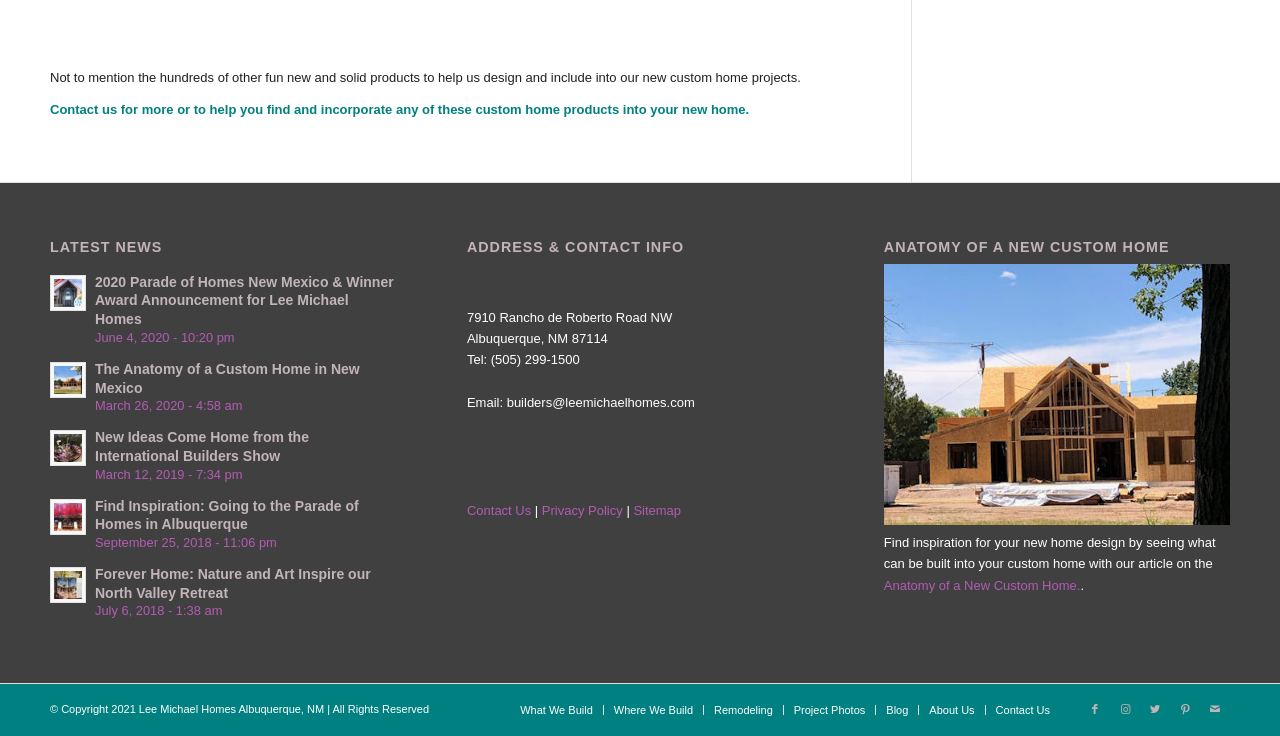Please determine the bounding box coordinates of the area that needs to be clicked to complete this task: 'Check the address and contact info'. The coordinates must be four float numbers between 0 and 1, formatted as [left, top, right, bottom].

[0.365, 0.326, 0.635, 0.347]